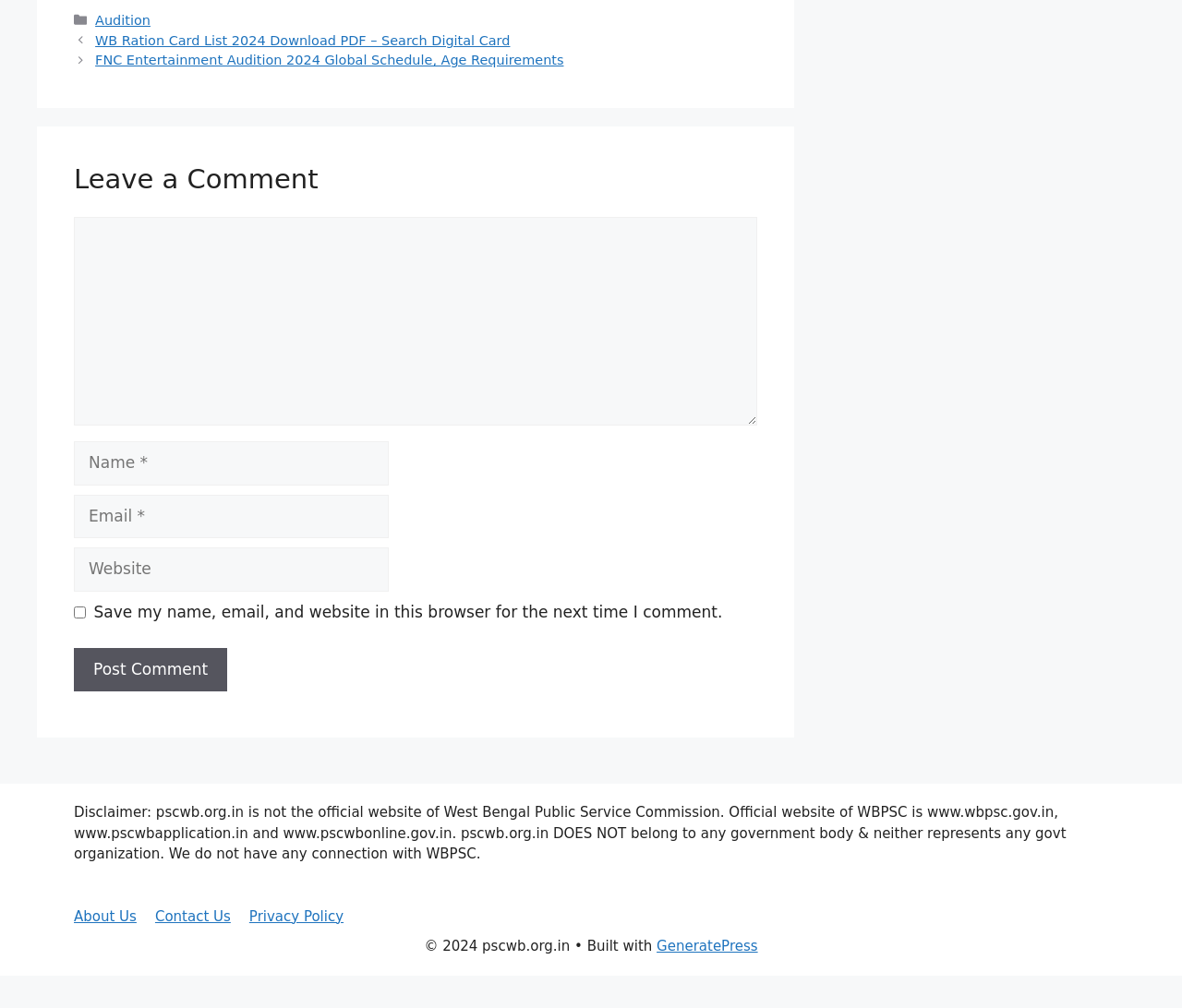Please identify the coordinates of the bounding box for the clickable region that will accomplish this instruction: "Click the 'Audition' link".

[0.081, 0.013, 0.127, 0.027]